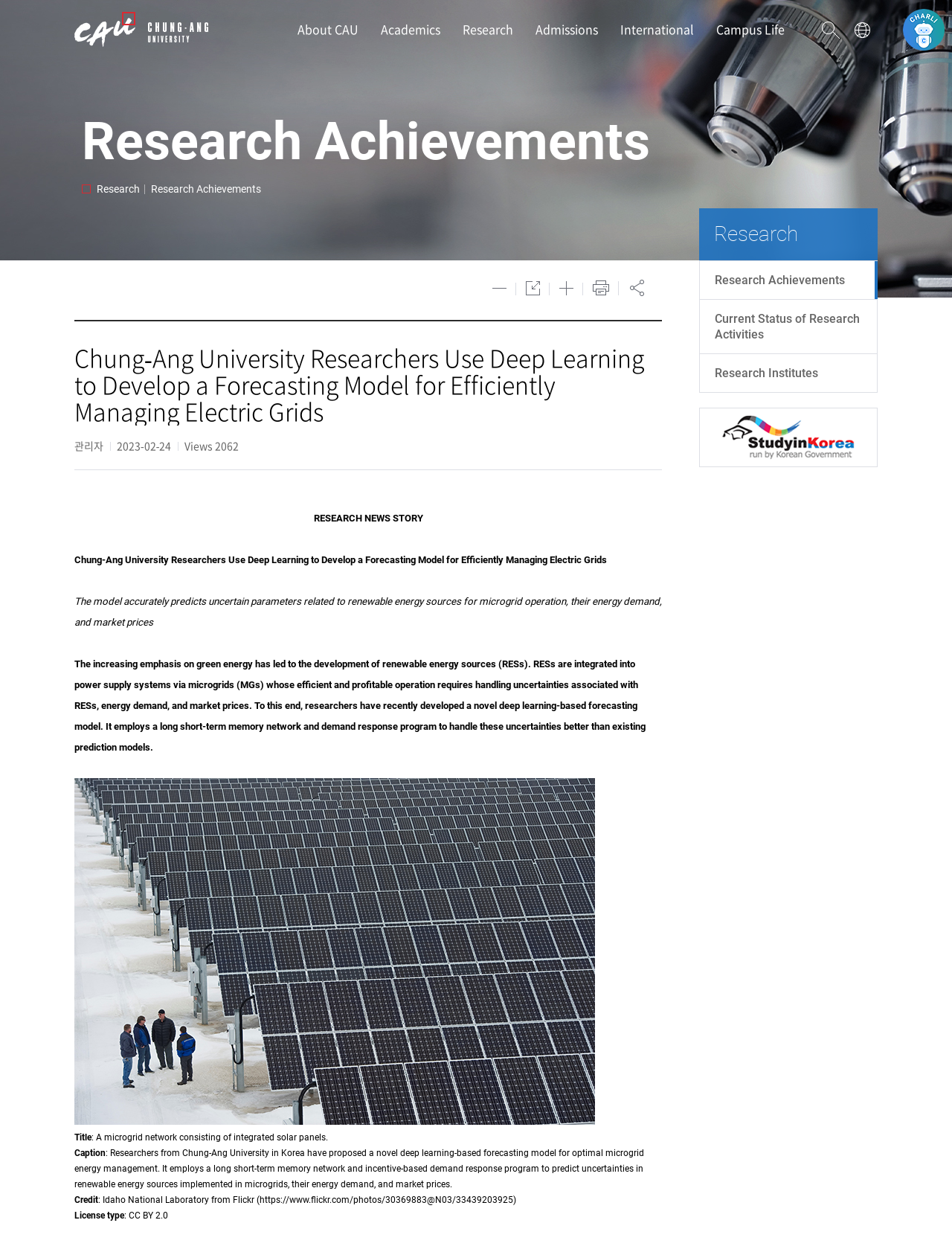Articulate a detailed summary of the webpage's content and design.

The webpage is about Research Achievements at Chung-Ang University. At the top, there is a heading "CAU | CHUNG-ANG UNIVERSITY" with a link to the university's homepage. Below it, there are several links to different sections of the university's website, including "About CAU", "Academics", "Research", "Admissions", "International", and "Campus Life". 

To the right of these links, there is a search bar with a textbox and a search button. Below the search bar, there is a list of popular queries, including "졸업증명서", "학사일정", and "장학금". 

On the right side of the page, there are several buttons, including "Language Select", "CAU챗봇", and buttons to zoom in and out. 

The main content of the page is about research achievements, with a heading "Research" and several links to different research-related pages, including "Research Achievements", "Current Status of Research Activities", and "Research Institutes". 

Below these links, there is a news article about Chung-Ang University researchers using deep learning to develop a forecasting model for efficiently managing electric grids. The article includes a summary of the research, a photo of a microgrid network, and details about the researchers and their work.